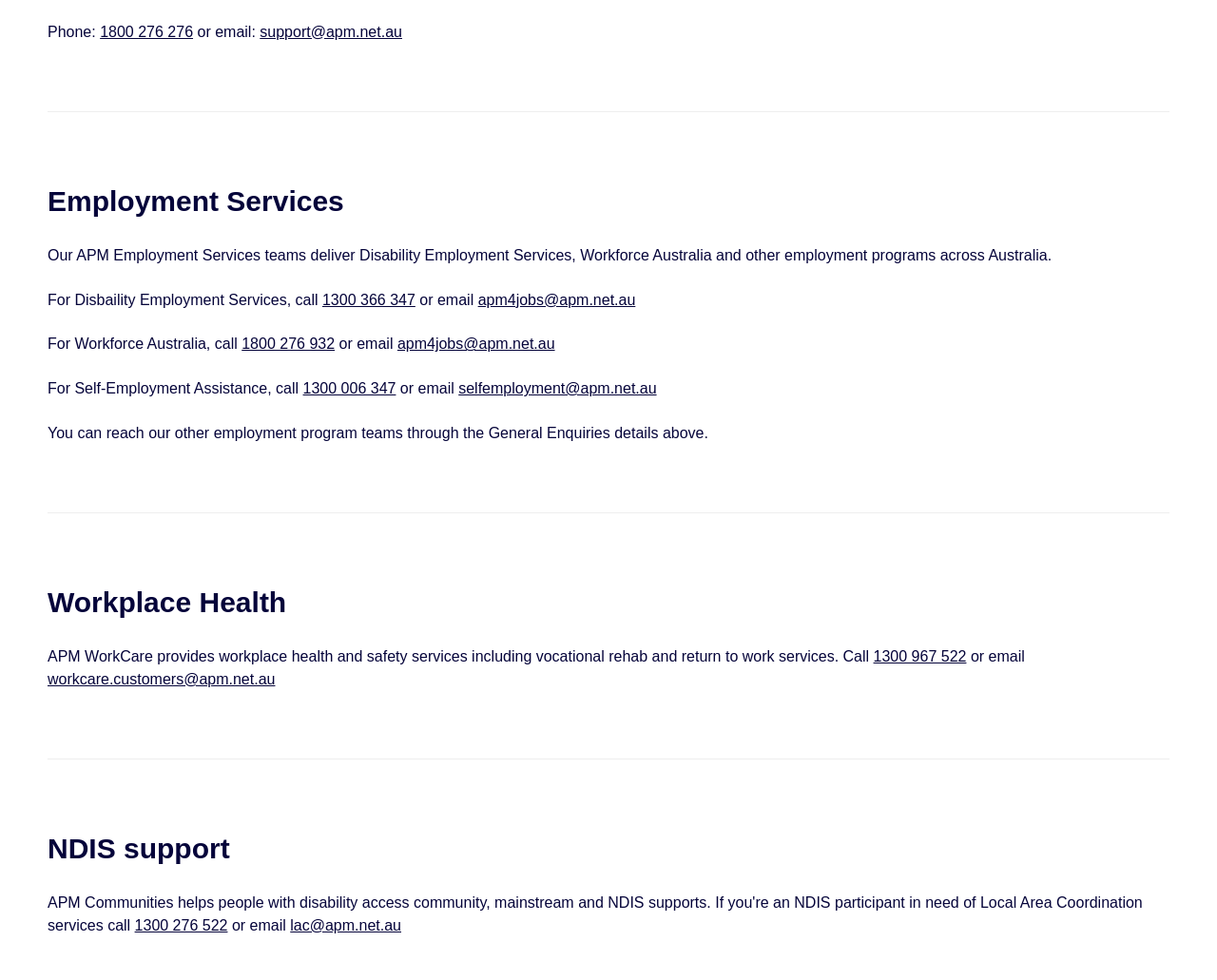Determine the bounding box coordinates for the HTML element mentioned in the following description: "support@apm.net.au". The coordinates should be a list of four floats ranging from 0 to 1, represented as [left, top, right, bottom].

[0.214, 0.024, 0.33, 0.04]